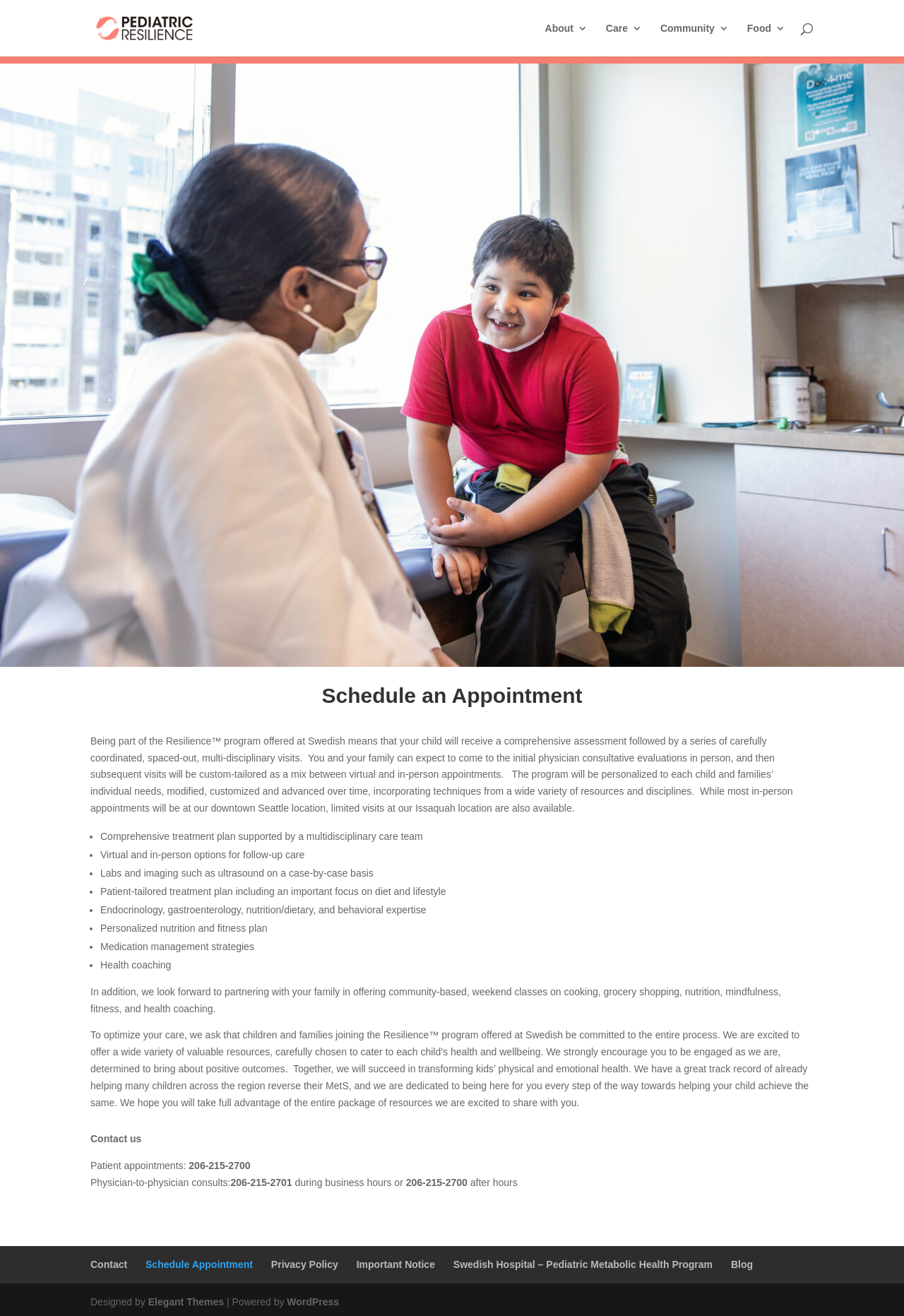Pinpoint the bounding box coordinates for the area that should be clicked to perform the following instruction: "Click Pediatric Resilience".

[0.103, 0.016, 0.217, 0.025]